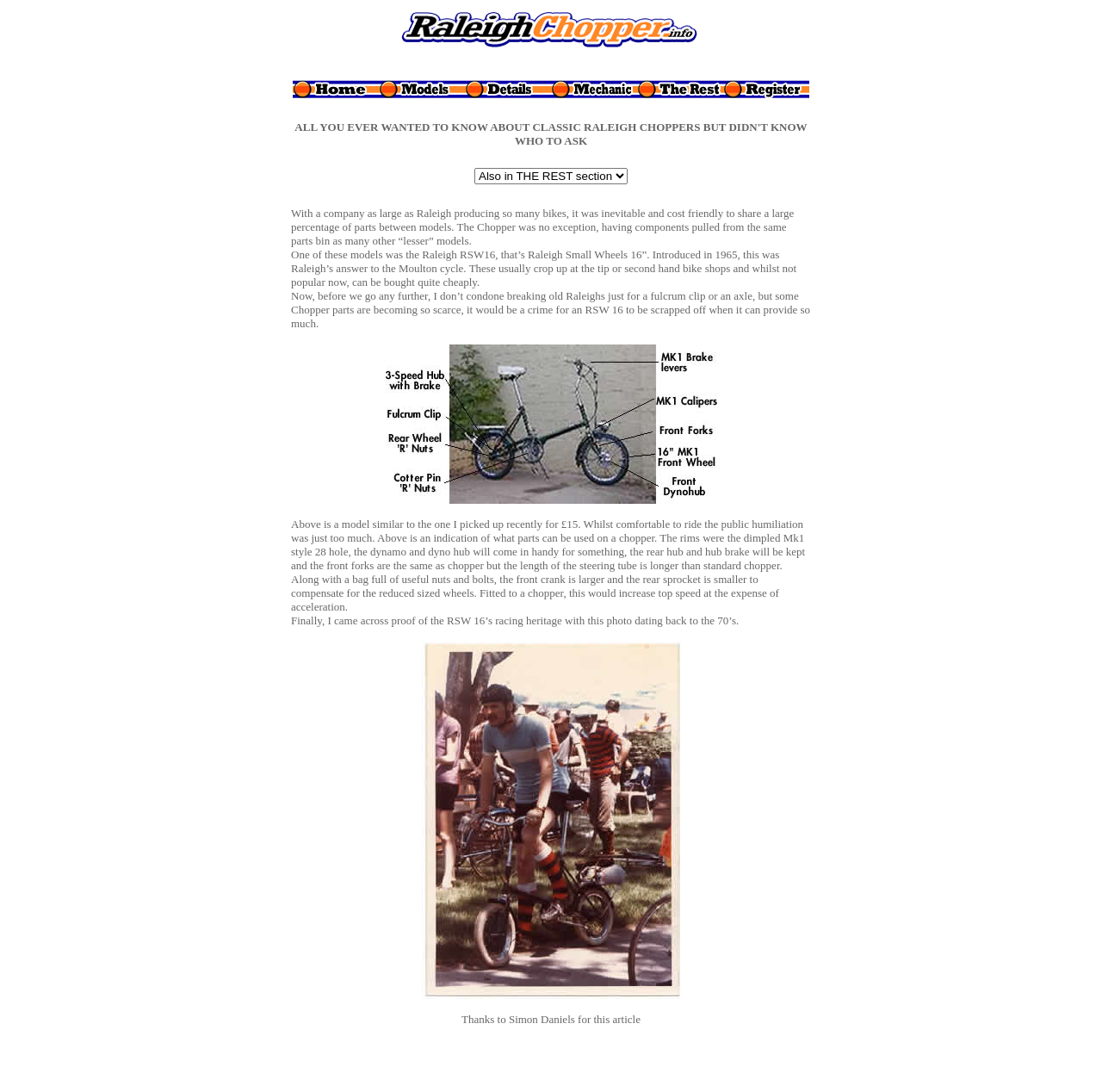Who is credited for the article about the RSW16's racing heritage?
Please use the image to deliver a detailed and complete answer.

The webpage credits Simon Daniels for the article about the RSW16's racing heritage, which includes a photo dating back to the 1970s.